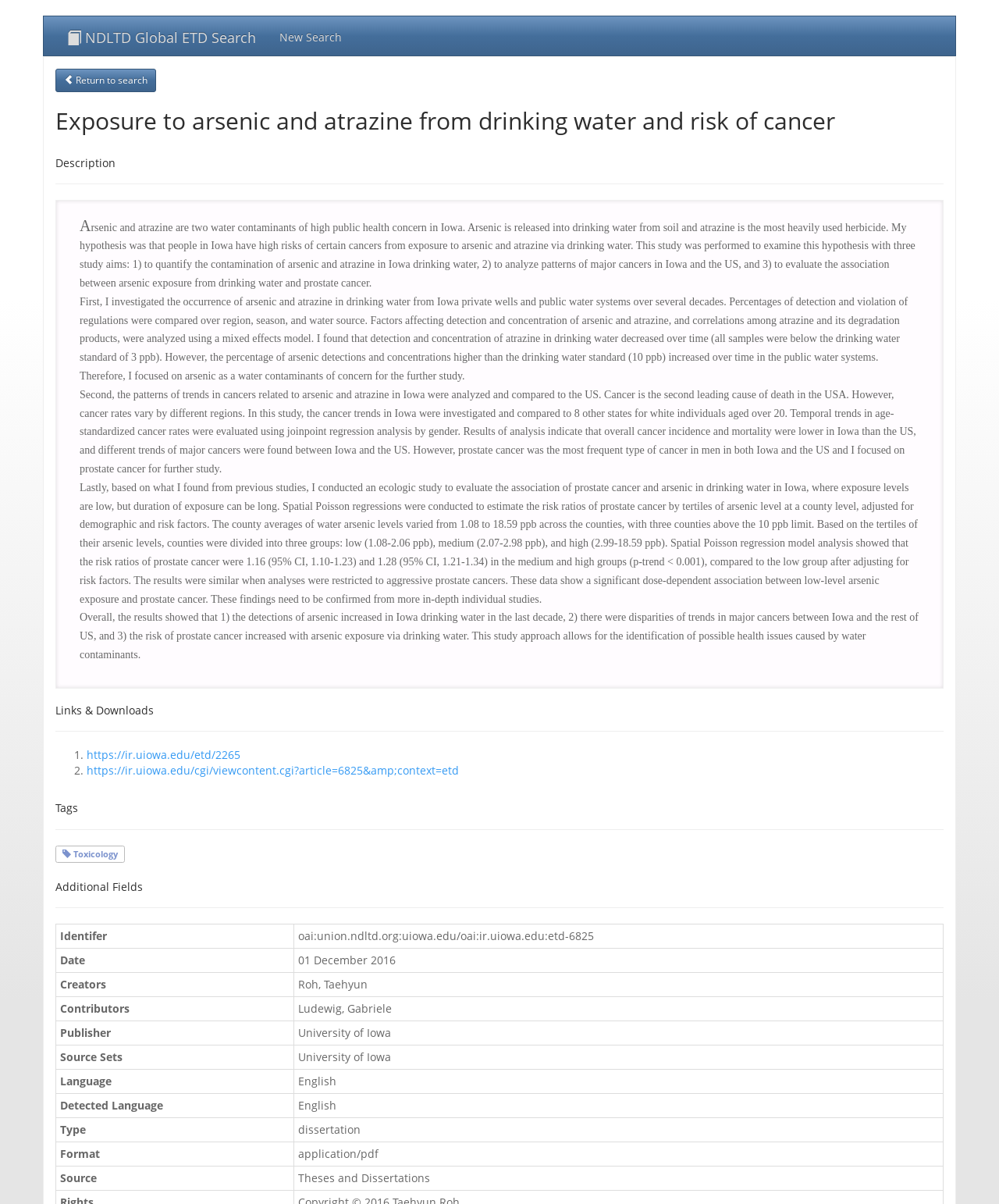Provide a single word or phrase answer to the question: 
What is the name of the creator of the dissertation?

Roh, Taehyun